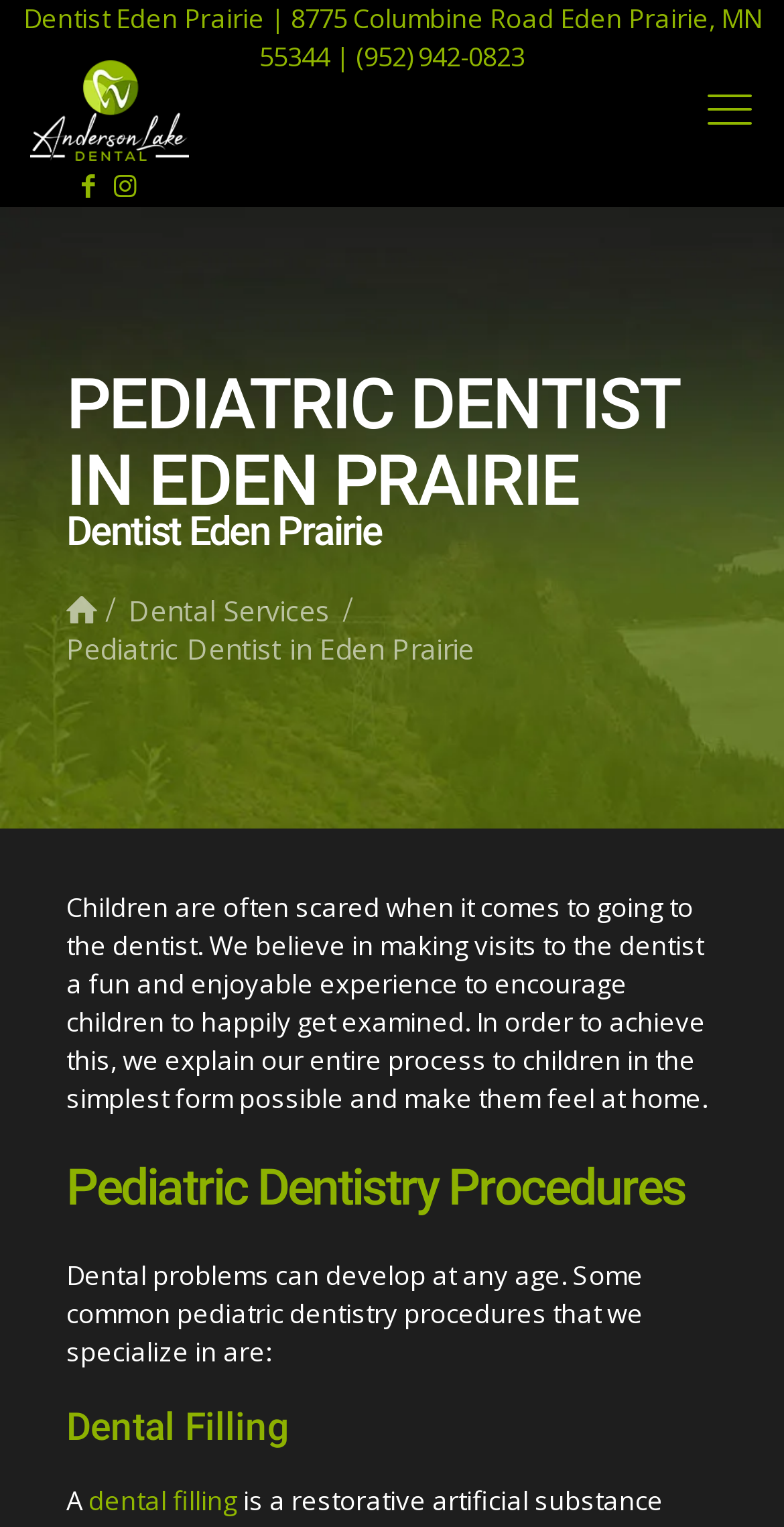Find and specify the bounding box coordinates that correspond to the clickable region for the instruction: "visit the dentist's location".

[0.331, 0.0, 0.971, 0.049]